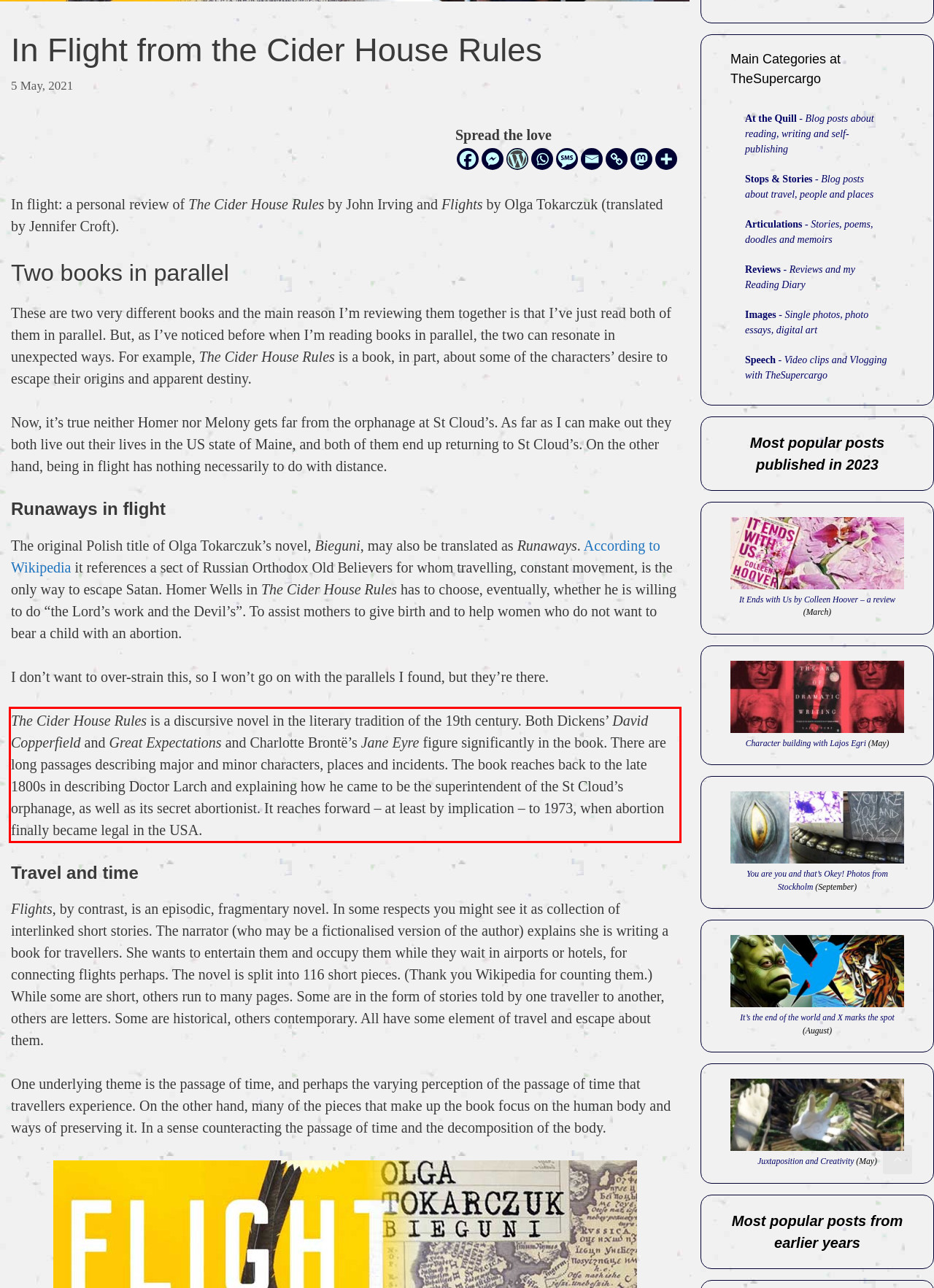There is a screenshot of a webpage with a red bounding box around a UI element. Please use OCR to extract the text within the red bounding box.

The Cider House Rules is a discursive novel in the literary tradition of the 19th century. Both Dickens’ David Copperfield and Great Expectations and Charlotte Brontë’s Jane Eyre figure significantly in the book. There are long passages describing major and minor characters, places and incidents. The book reaches back to the late 1800s in describing Doctor Larch and explaining how he came to be the superintendent of the St Cloud’s orphanage, as well as its secret abortionist. It reaches forward – at least by implication – to 1973, when abortion finally became legal in the USA.